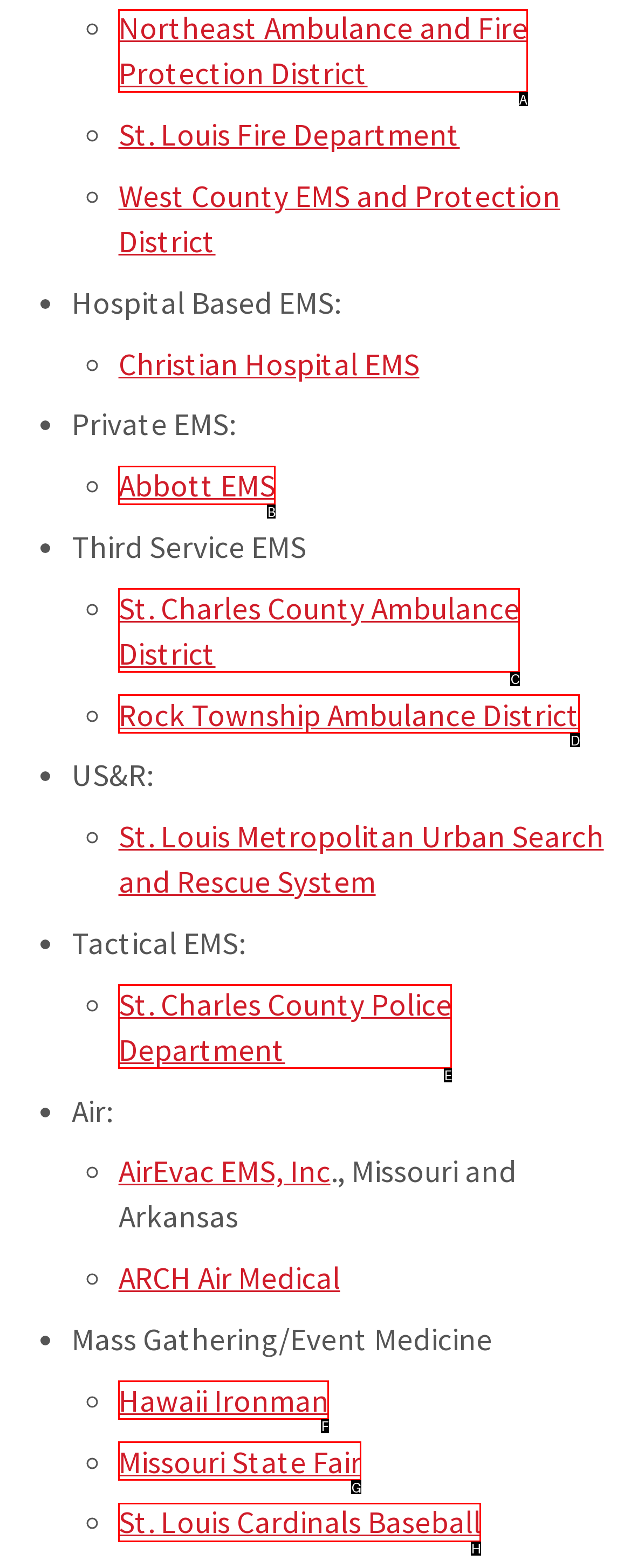Point out the option that needs to be clicked to fulfill the following instruction: Visit Northeast Ambulance and Fire Protection District
Answer with the letter of the appropriate choice from the listed options.

A